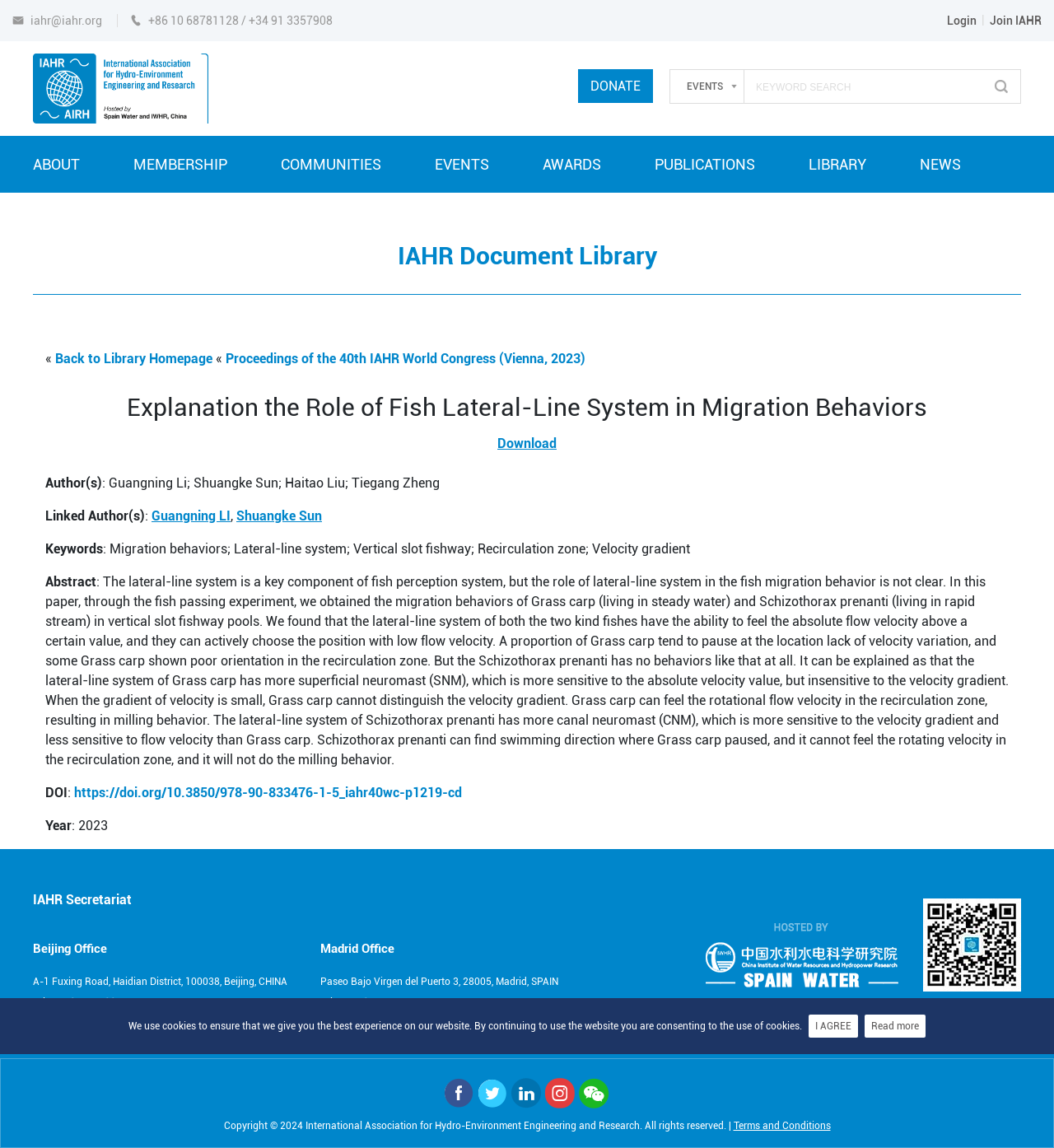Show the bounding box coordinates for the element that needs to be clicked to execute the following instruction: "Contact the Beijing Office". Provide the coordinates in the form of four float numbers between 0 and 1, i.e., [left, top, right, bottom].

[0.031, 0.85, 0.273, 0.86]